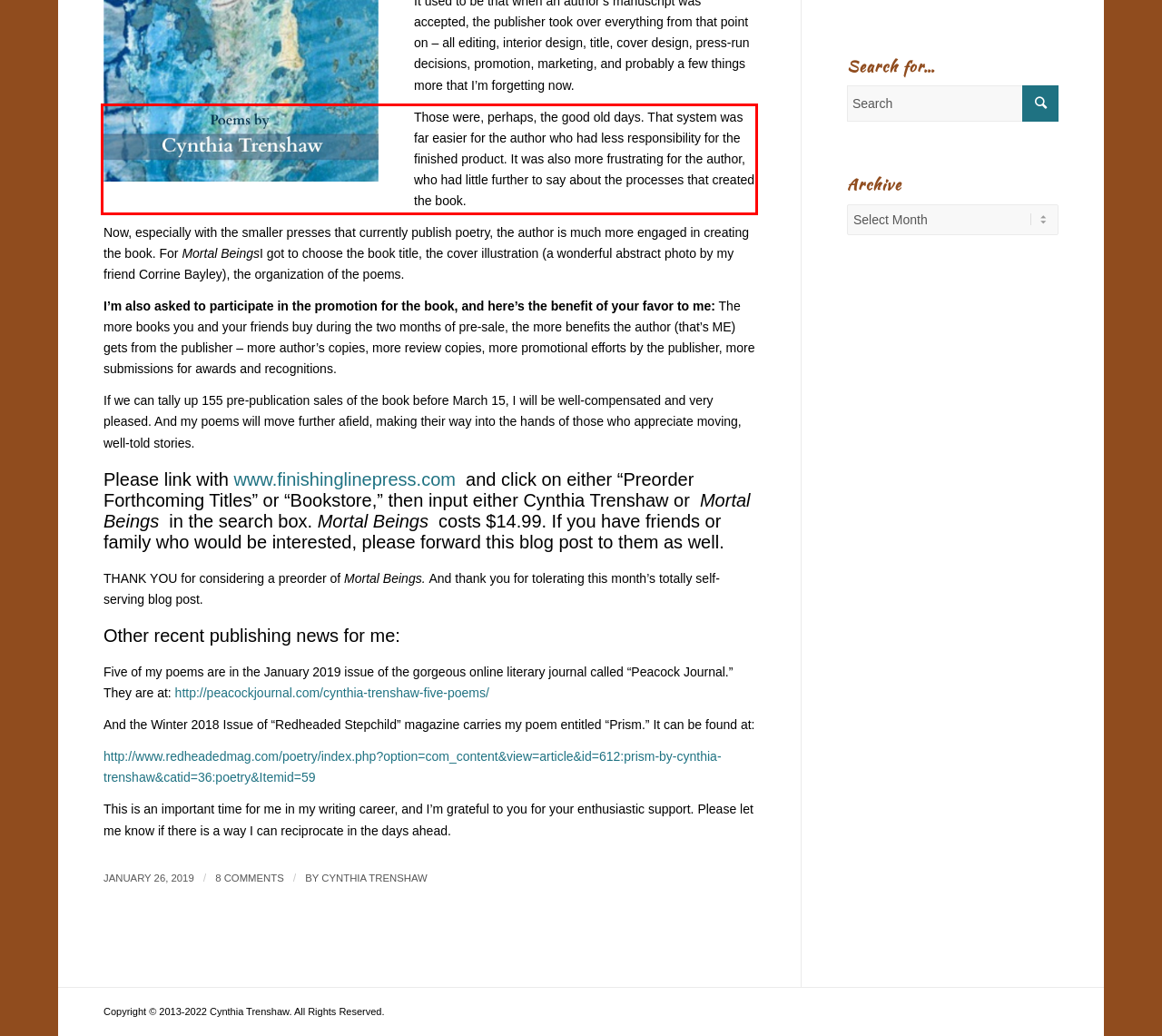You have a screenshot of a webpage, and there is a red bounding box around a UI element. Utilize OCR to extract the text within this red bounding box.

Those were, perhaps, the good old days. That system was far easier for the author who had less responsibility for the finished product. It was also more frustrating for the author, who had little further to say about the processes that created the book.